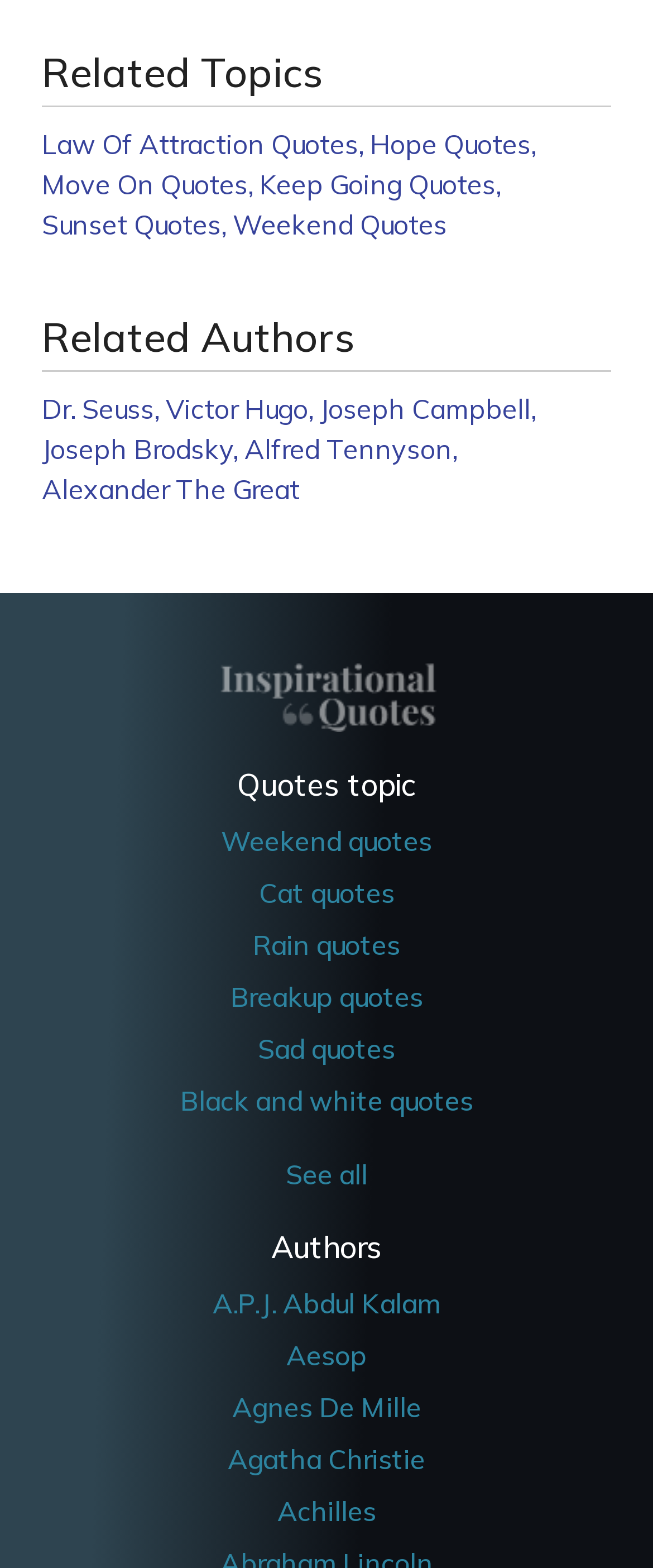Please reply to the following question with a single word or a short phrase:
What is the last link in the 'Quotes topic' section?

See all